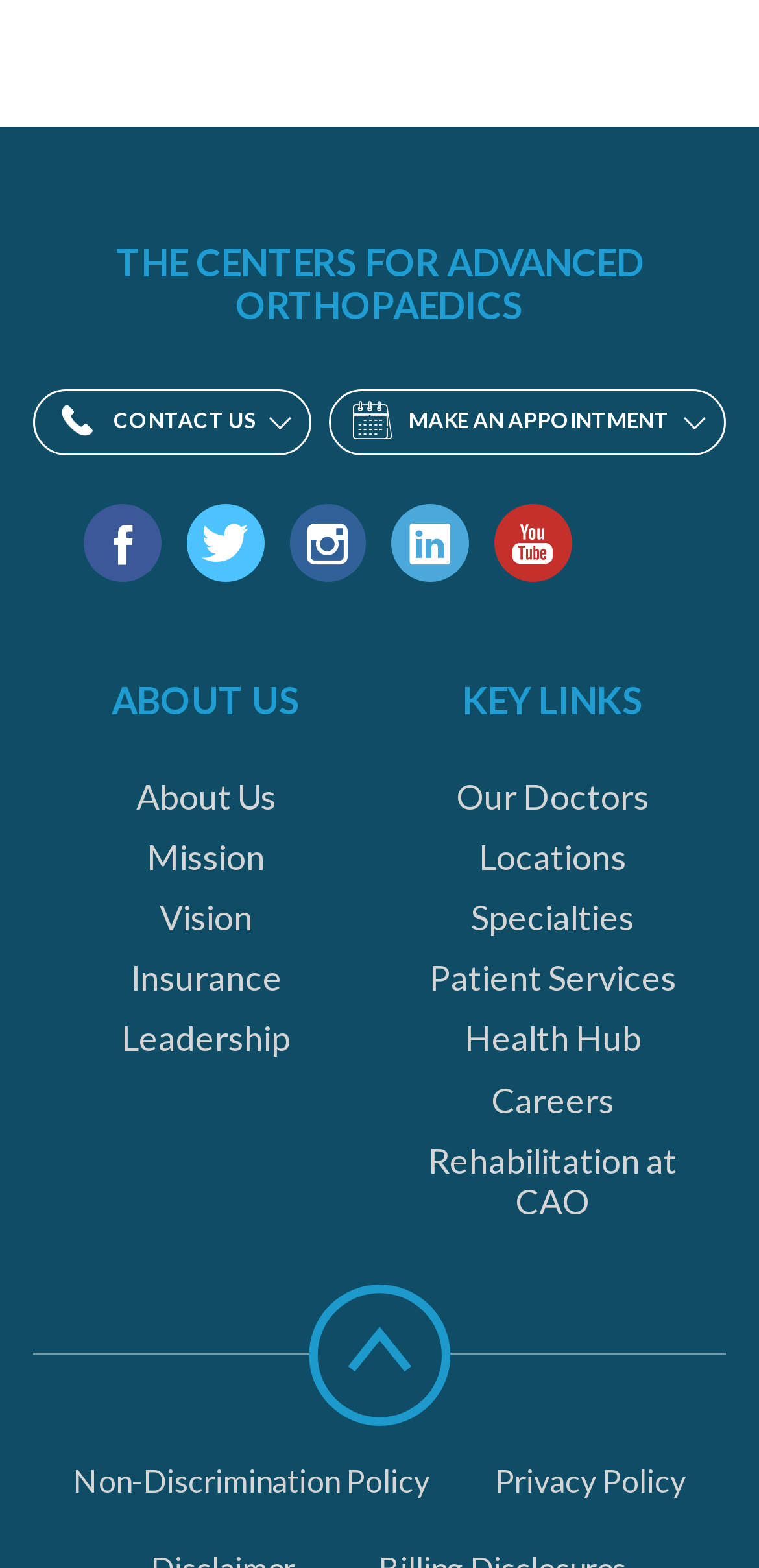What is the last link under 'KEY LINKS'?
Based on the visual, give a brief answer using one word or a short phrase.

Rehabilitation at CAO